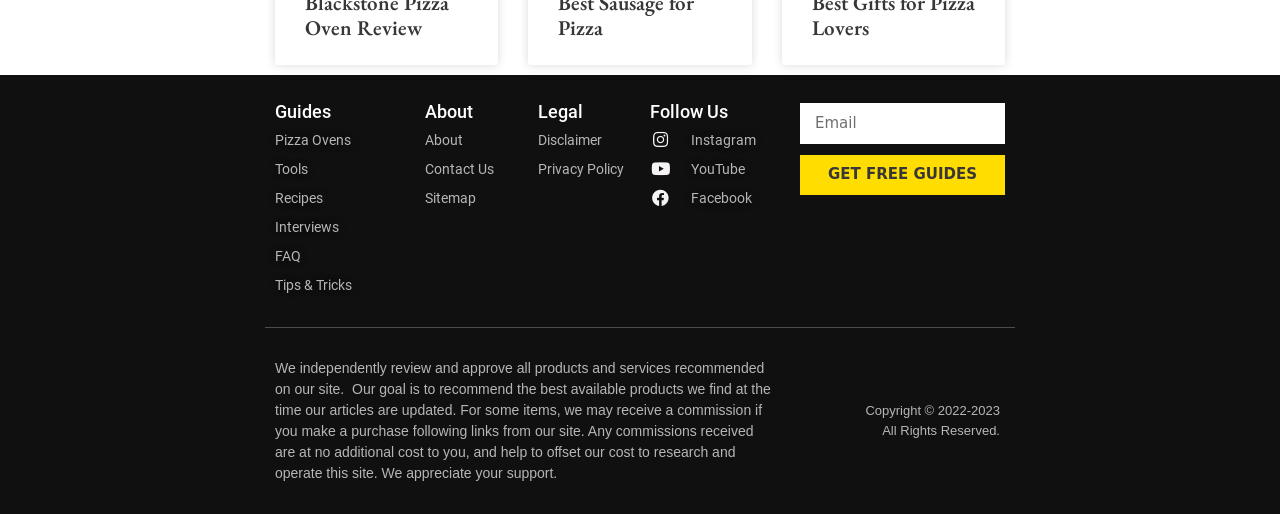Please determine the bounding box coordinates, formatted as (top-left x, top-left y, bottom-right x, bottom-right y), with all values as floating point numbers between 0 and 1. Identify the bounding box of the region described as: Pizza Ovens

[0.215, 0.249, 0.316, 0.296]